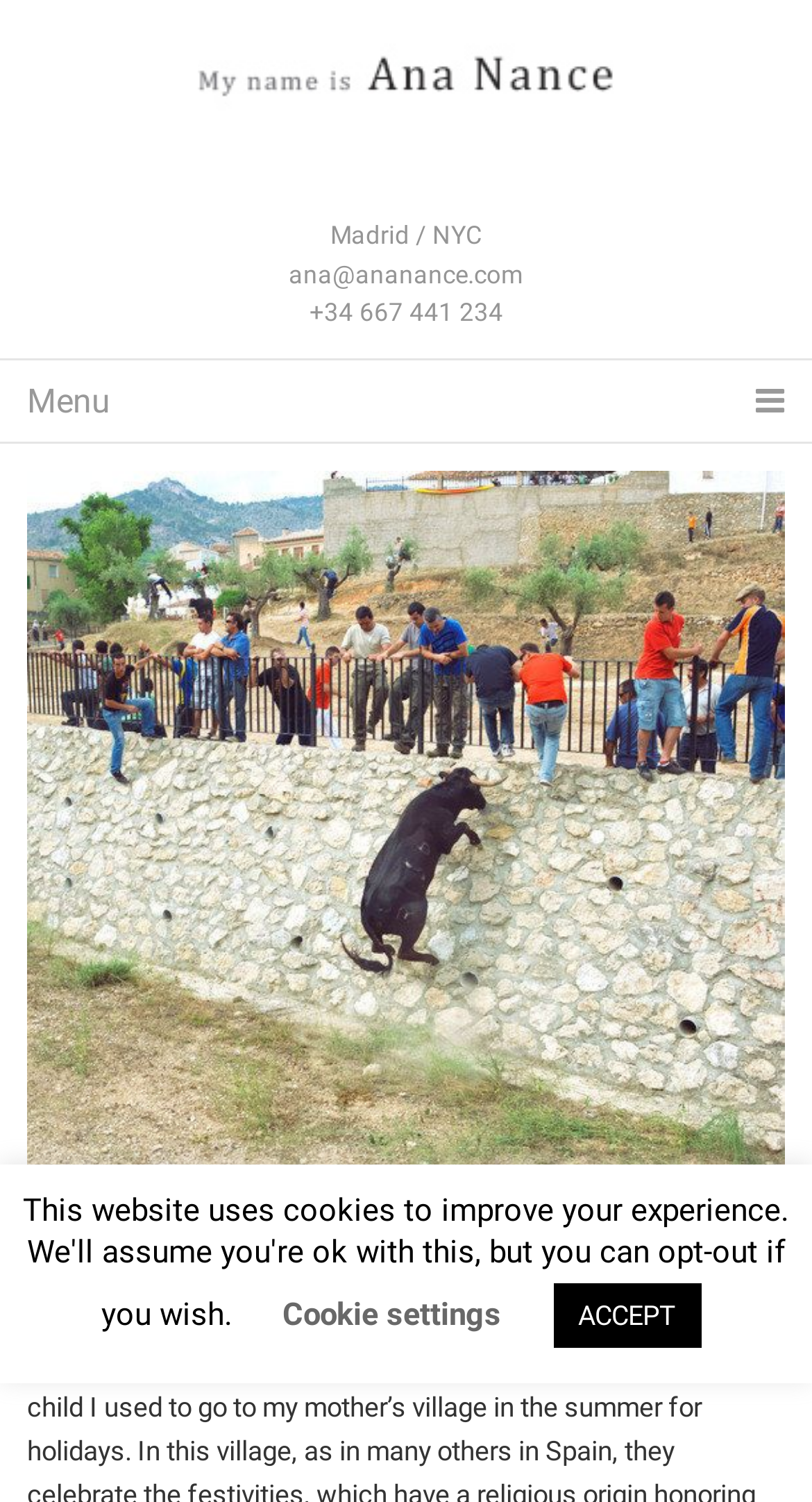What is the name of the person or organization?
Answer the question with as much detail as you can, using the image as a reference.

Based on the webpage, I found a link with the text 'AnaNance' which is likely the name of the person or organization. This link is also accompanied by an image with the same text, further supporting this conclusion.